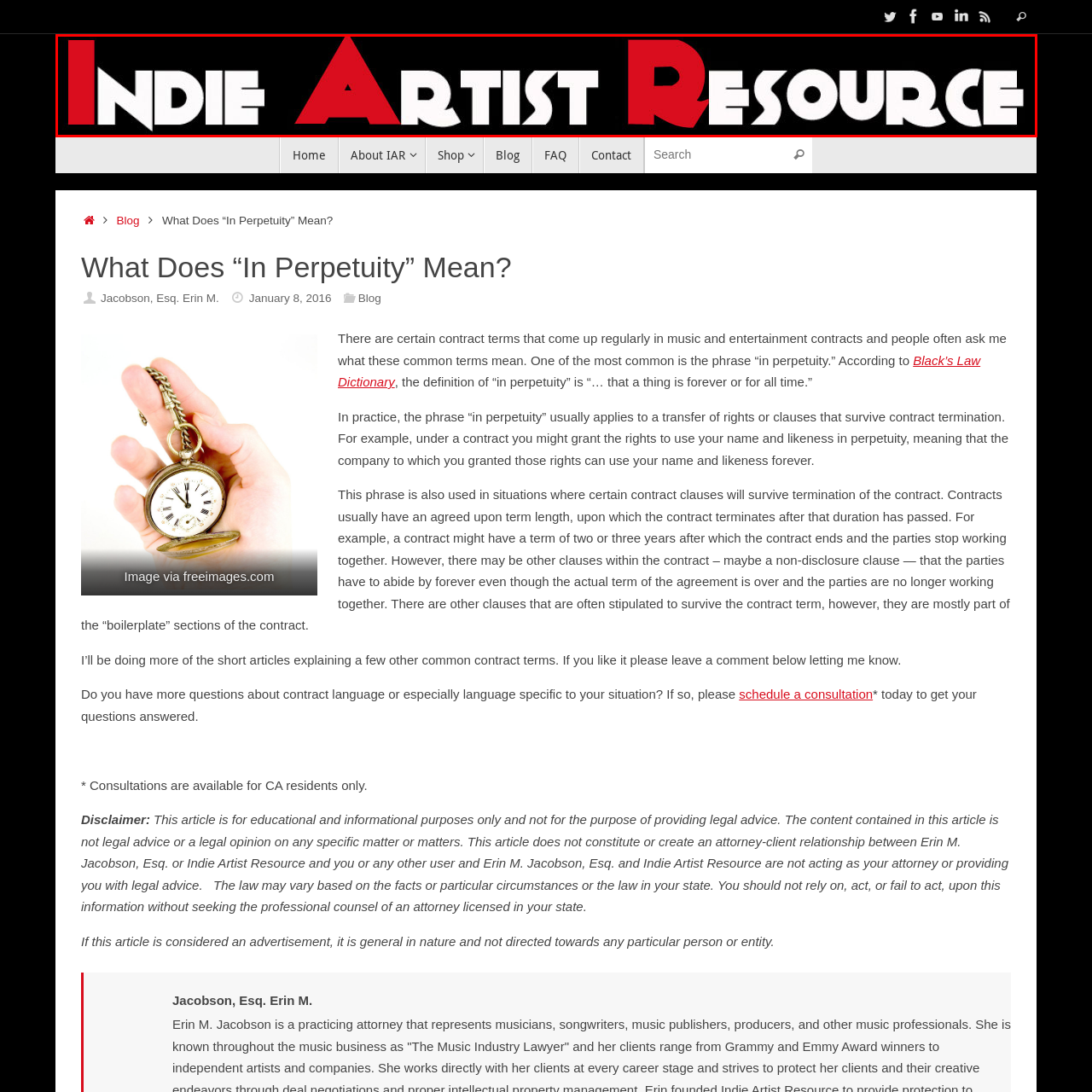View the section of the image outlined in red, What is the essence of the logo? Provide your response in a single word or brief phrase.

creativity and independence